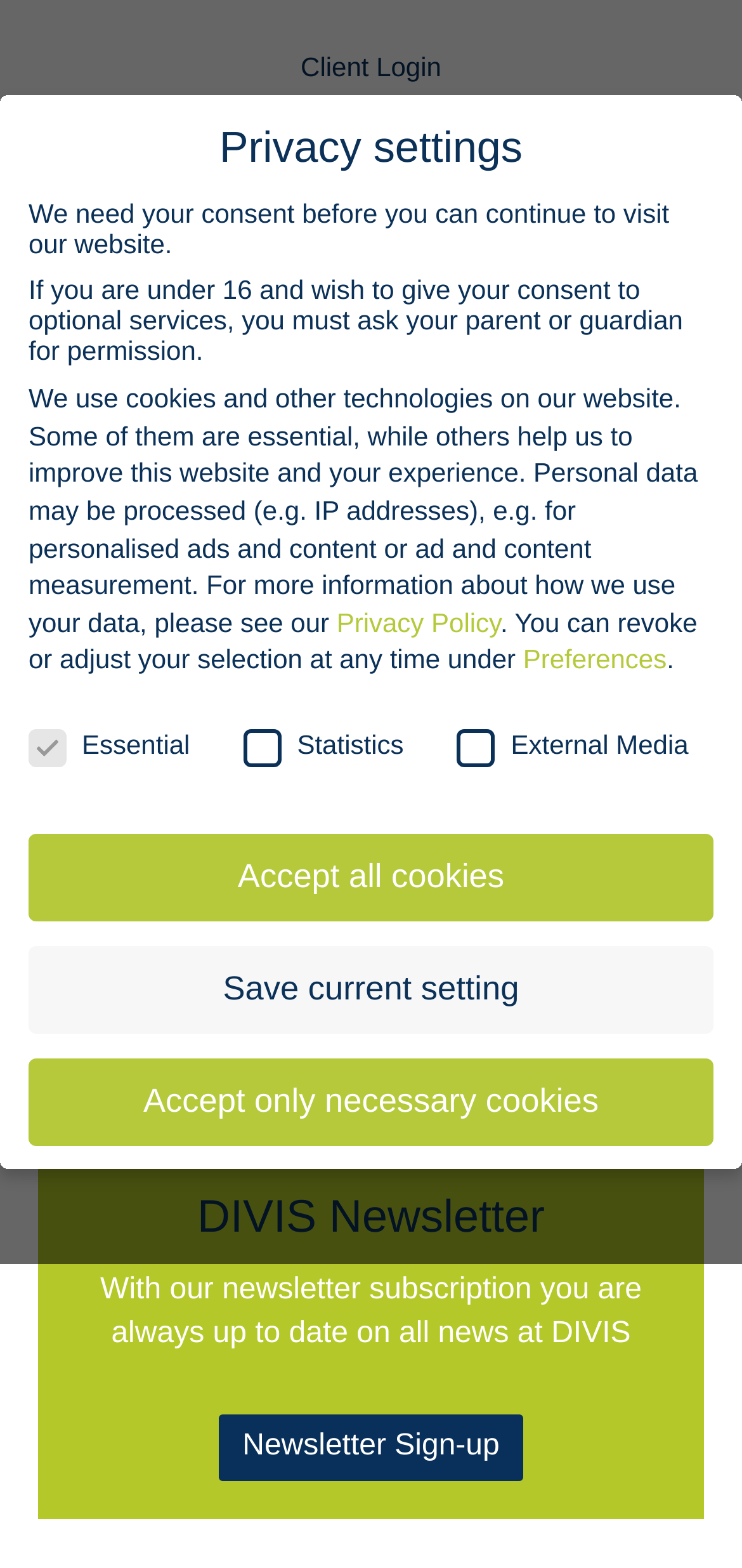Determine the bounding box coordinates of the UI element described below. Use the format (top-left x, top-left y, bottom-right x, bottom-right y) with floating point numbers between 0 and 1: parent_node: Statistics name="cookieGroup[]" value="statistics"

[0.544, 0.47, 0.577, 0.486]